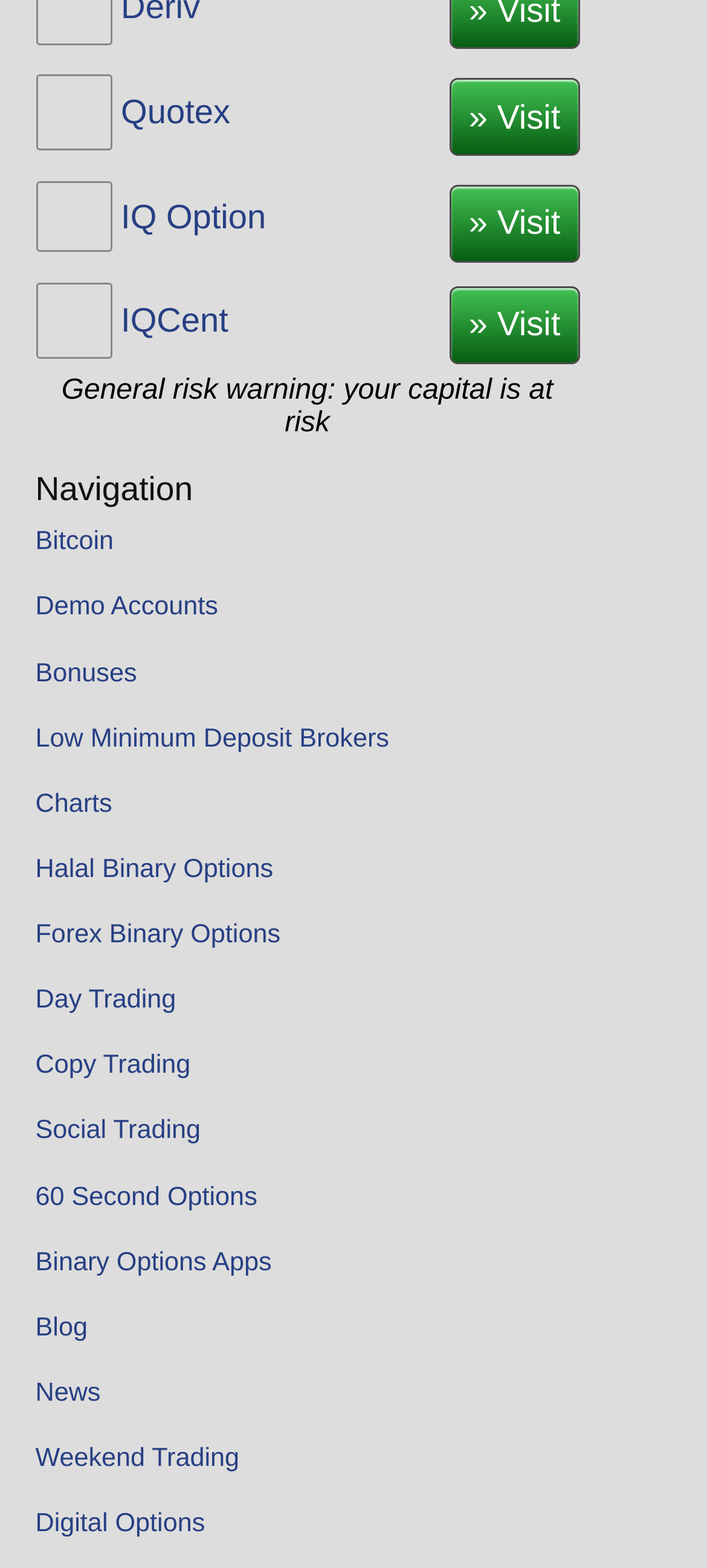Using the webpage screenshot, find the UI element described by Low Minimum Deposit Brokers. Provide the bounding box coordinates in the format (top-left x, top-left y, bottom-right x, bottom-right y), ensuring all values are floating point numbers between 0 and 1.

[0.05, 0.459, 0.55, 0.484]